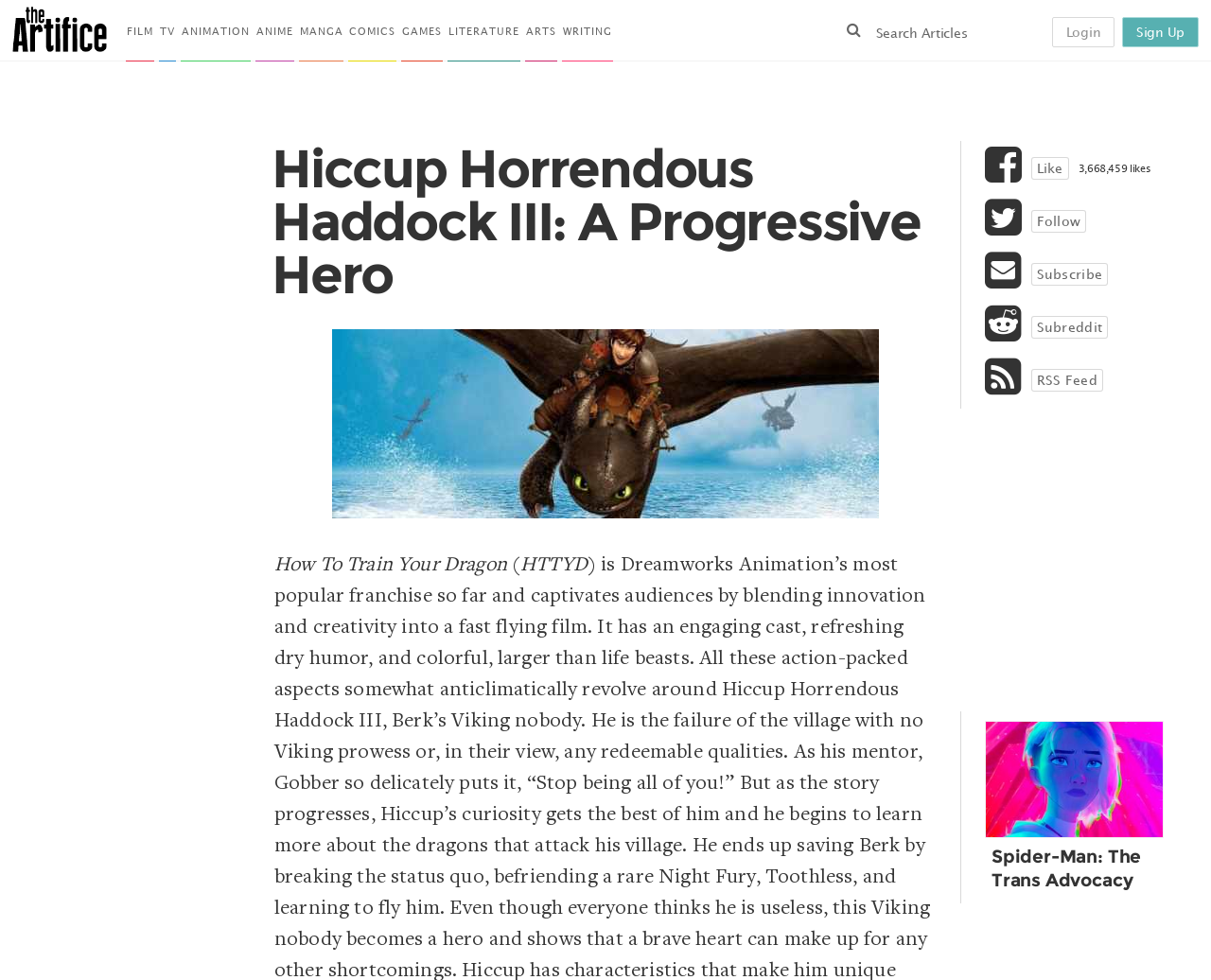Create an elaborate caption for the webpage.

This webpage is about the analysis of the popular franchise "How To Train Your Dragon" (HTTYD) by Dreamworks Animation. At the top left corner, there is a logo of "The Artifice" with a link to the website. Below the logo, there are several links to different categories, including FILM, TV, ANIMATION, ANIME, MANGA, COMICS, GAMES, LITERATURE, ARTS, and WRITING, which are aligned horizontally.

On the right side of the top section, there is a search bar with a magnifying glass icon. Next to the search bar, there are links to "Login" and "Sign Up". 

The main content of the webpage is a heading that reads "Hiccup Horrendous Haddock III: A Progressive Hero". Below the heading, there is an image related to "How to train your dragon". The image is accompanied by a series of texts, including "How To Train Your Dragon", "HTTYD", and a left parenthesis.

On the right side of the main content, there are several links and texts, including "Like" with 3,668,459 likes, "Follow", "Subscribe", "Subreddit", and "RSS Feed". These links and texts are stacked vertically.

At the bottom of the webpage, there is a link to another article, "Spider-Man: The Trans Advocacy", with an accompanying image.